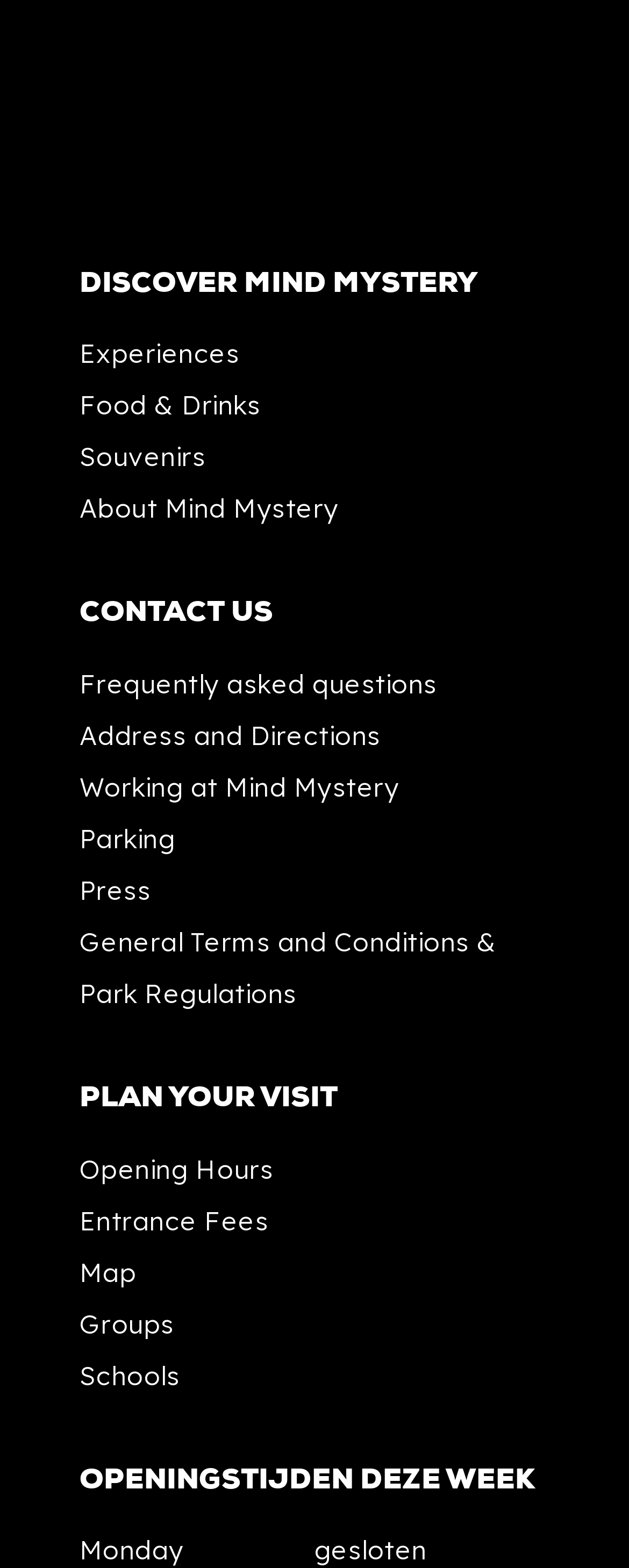Please determine the bounding box coordinates for the UI element described here. Use the format (top-left x, top-left y, bottom-right x, bottom-right y) with values bounded between 0 and 1: Frequently asked questions

[0.126, 0.42, 0.696, 0.453]